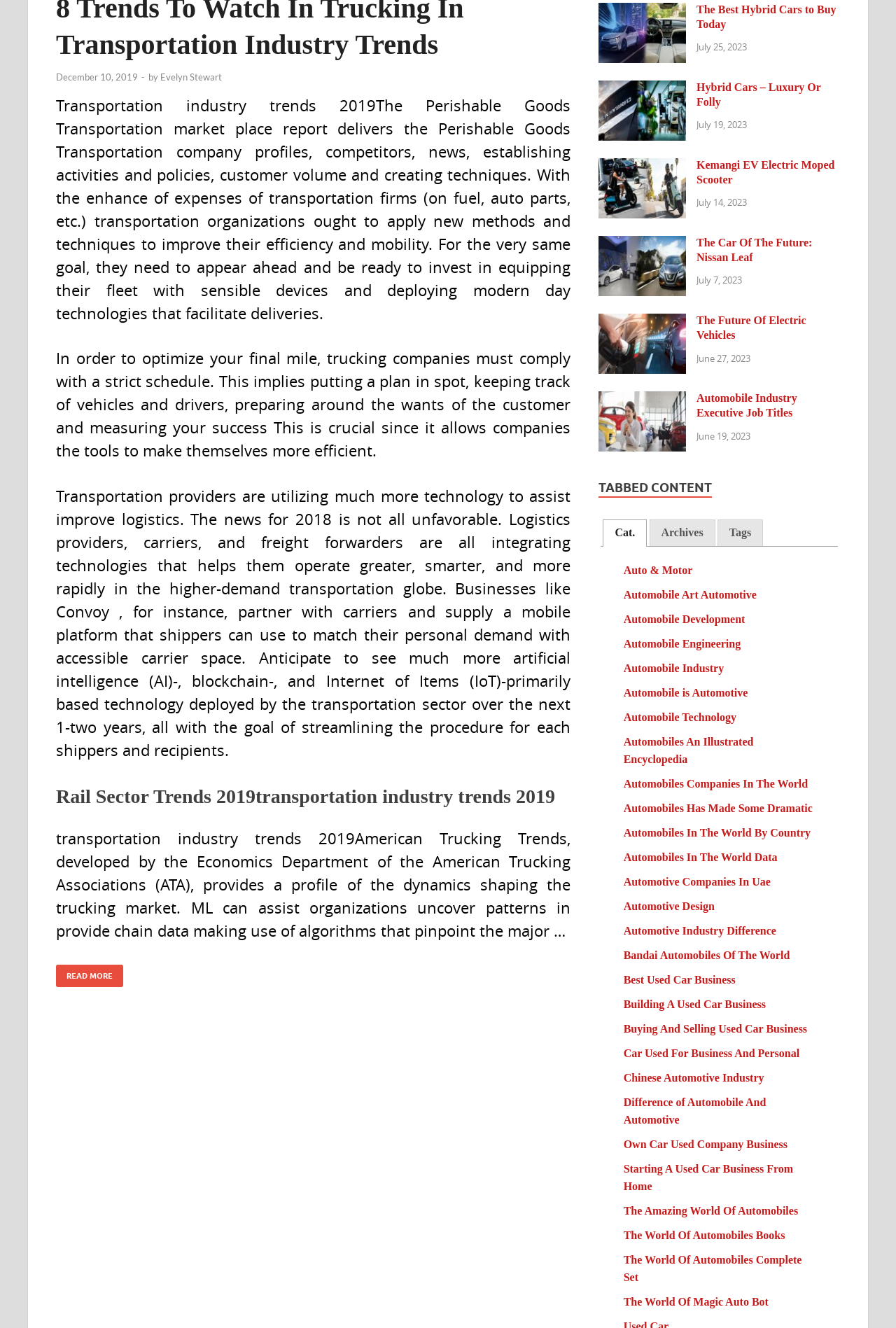Please identify the bounding box coordinates of the element that needs to be clicked to perform the following instruction: "Go to the 'ABOUT US' page".

None